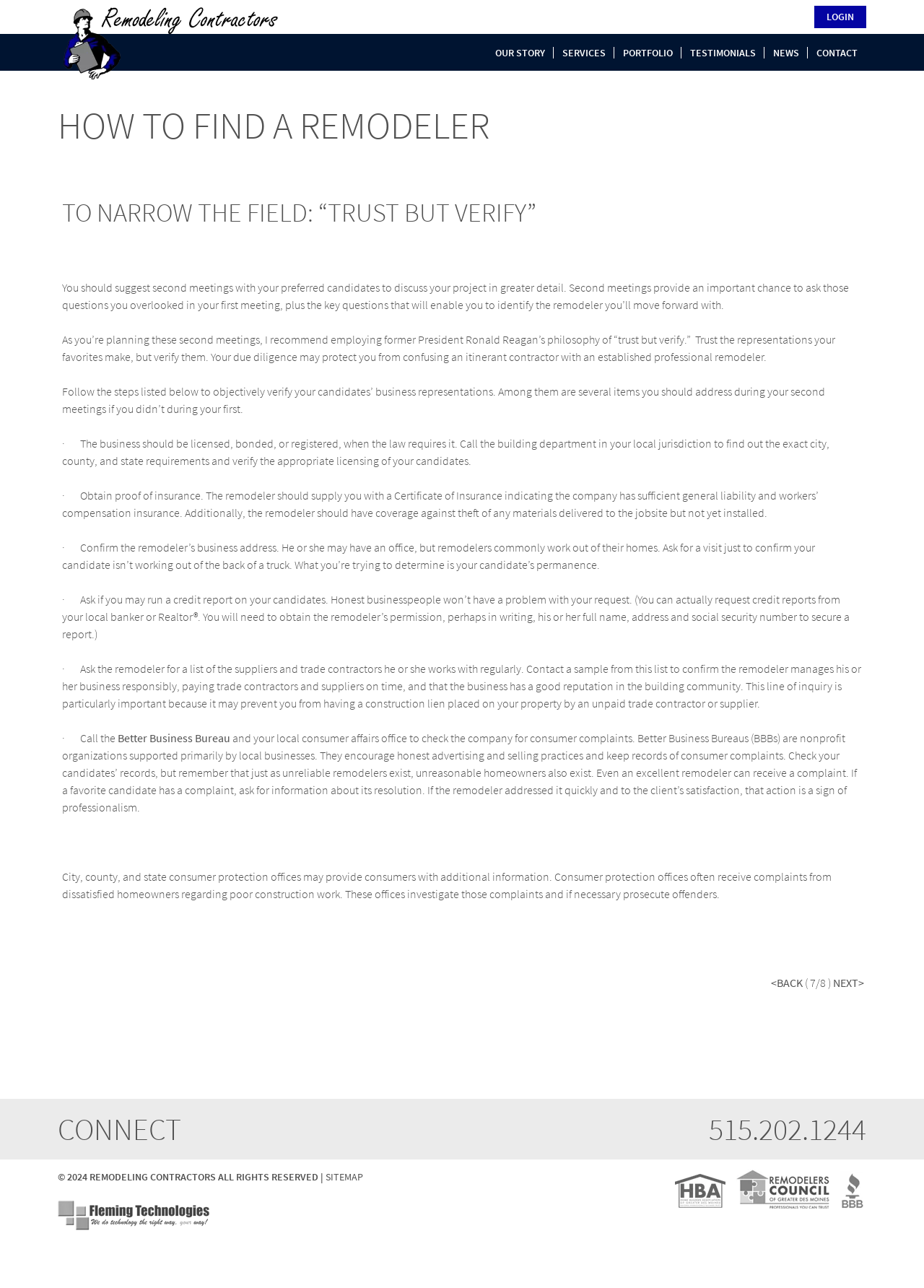Using the provided element description: "Better Business Bureau", identify the bounding box coordinates. The coordinates should be four floats between 0 and 1 in the order [left, top, right, bottom].

[0.127, 0.567, 0.249, 0.579]